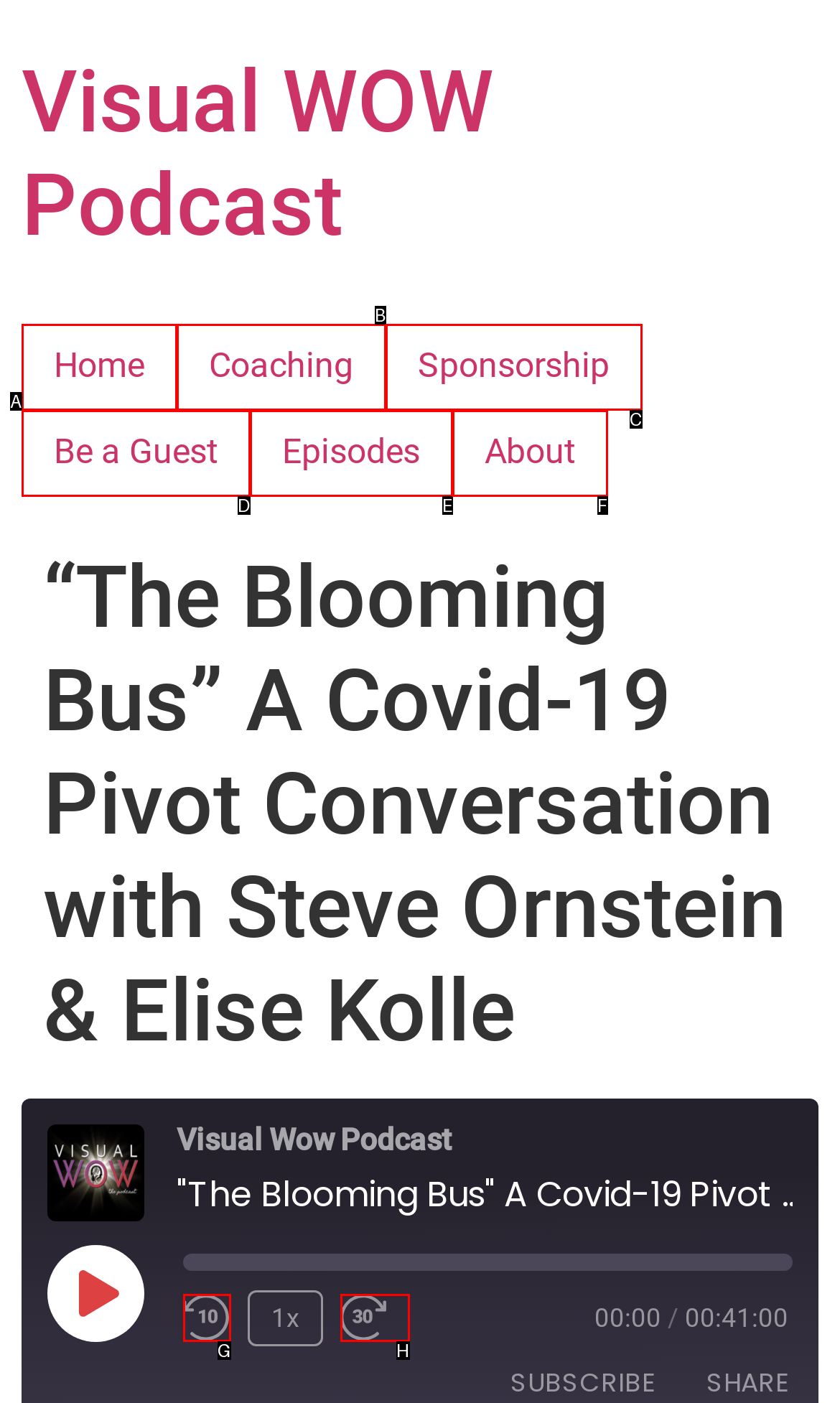Find the HTML element that matches the description: Fast Forward 30 seconds. Answer using the letter of the best match from the available choices.

H